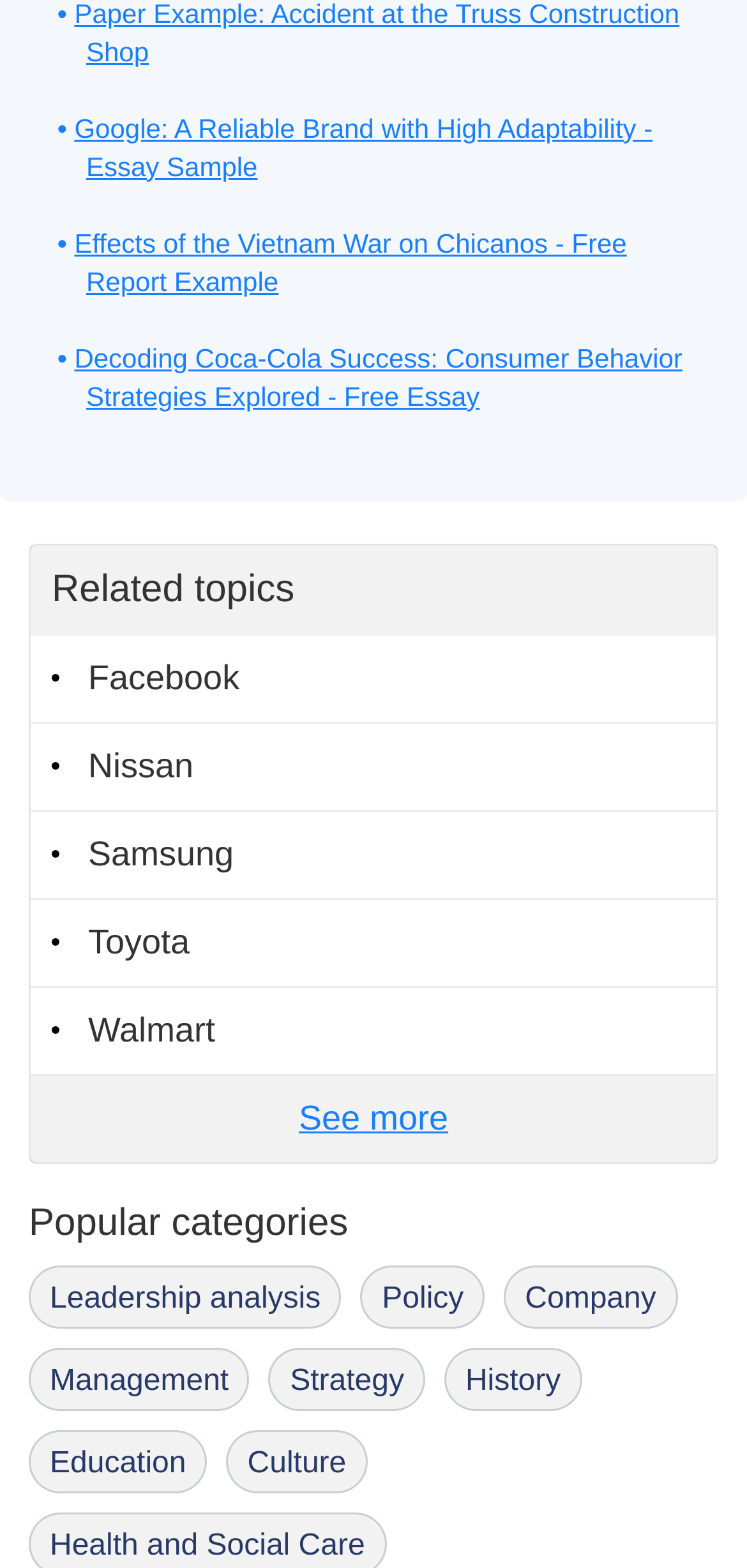Answer the question using only a single word or phrase: 
What is the last link in the popular categories section?

Education